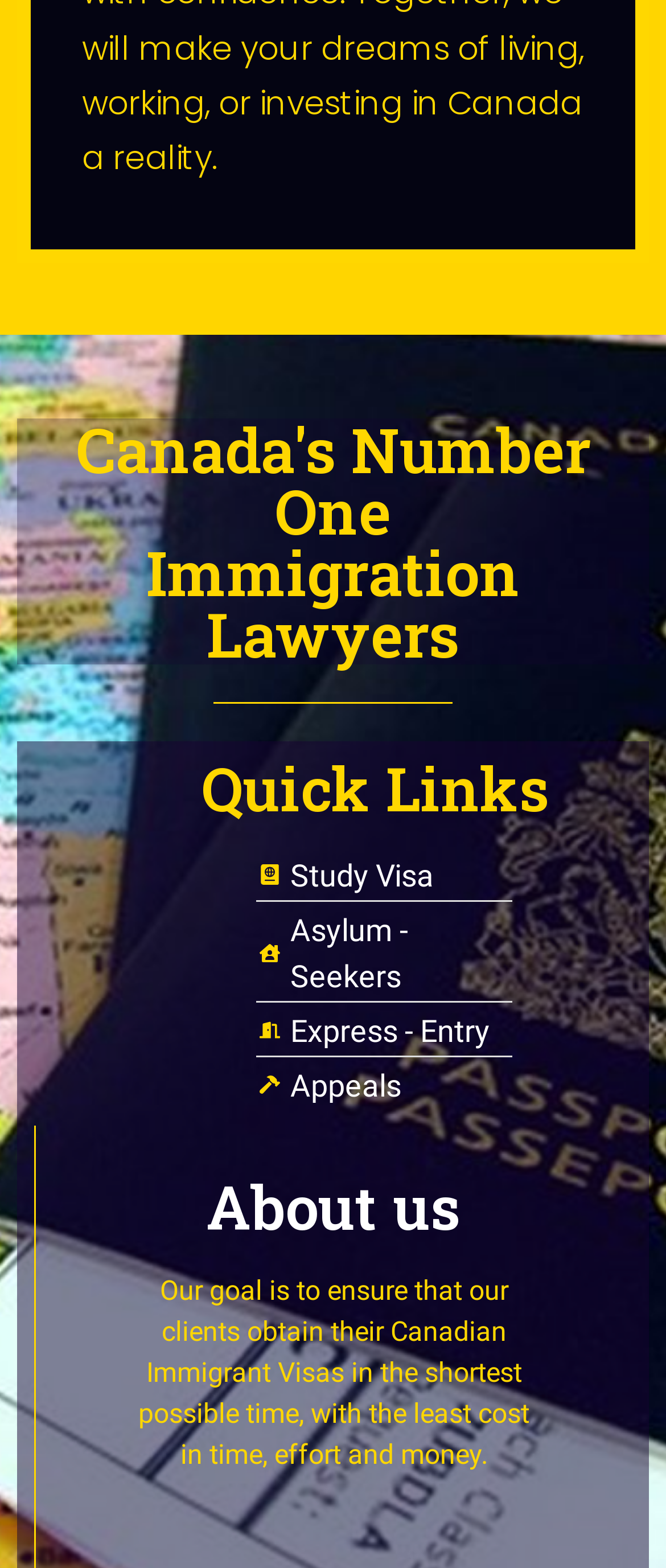What is the purpose of the immigration lawyers according to the website? From the image, respond with a single word or brief phrase.

To help clients obtain visas quickly and efficiently